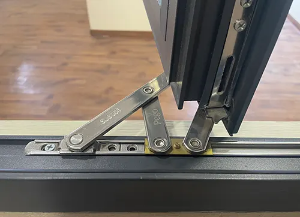In which year was PEGO established?
Look at the image and respond to the question as thoroughly as possible.

According to the caption, PEGO was established in 2008, and the image highlights their commitment to providing innovative hardware solutions, reflecting their journey and evolution within the architectural hardware market since their inception.